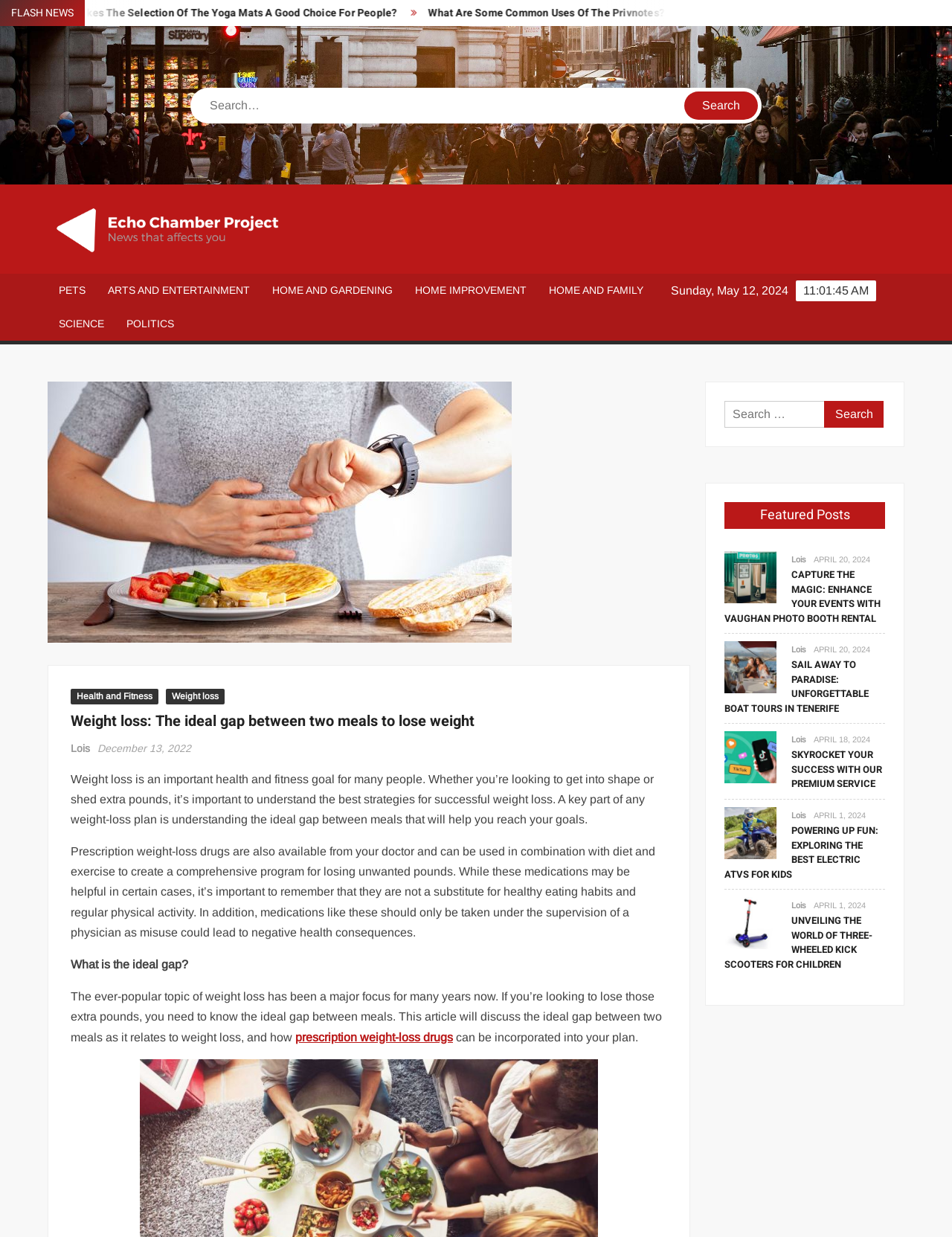What is the topic of the first featured post?
Please provide a single word or phrase as your answer based on the image.

Vaughan Photo Booth Rental